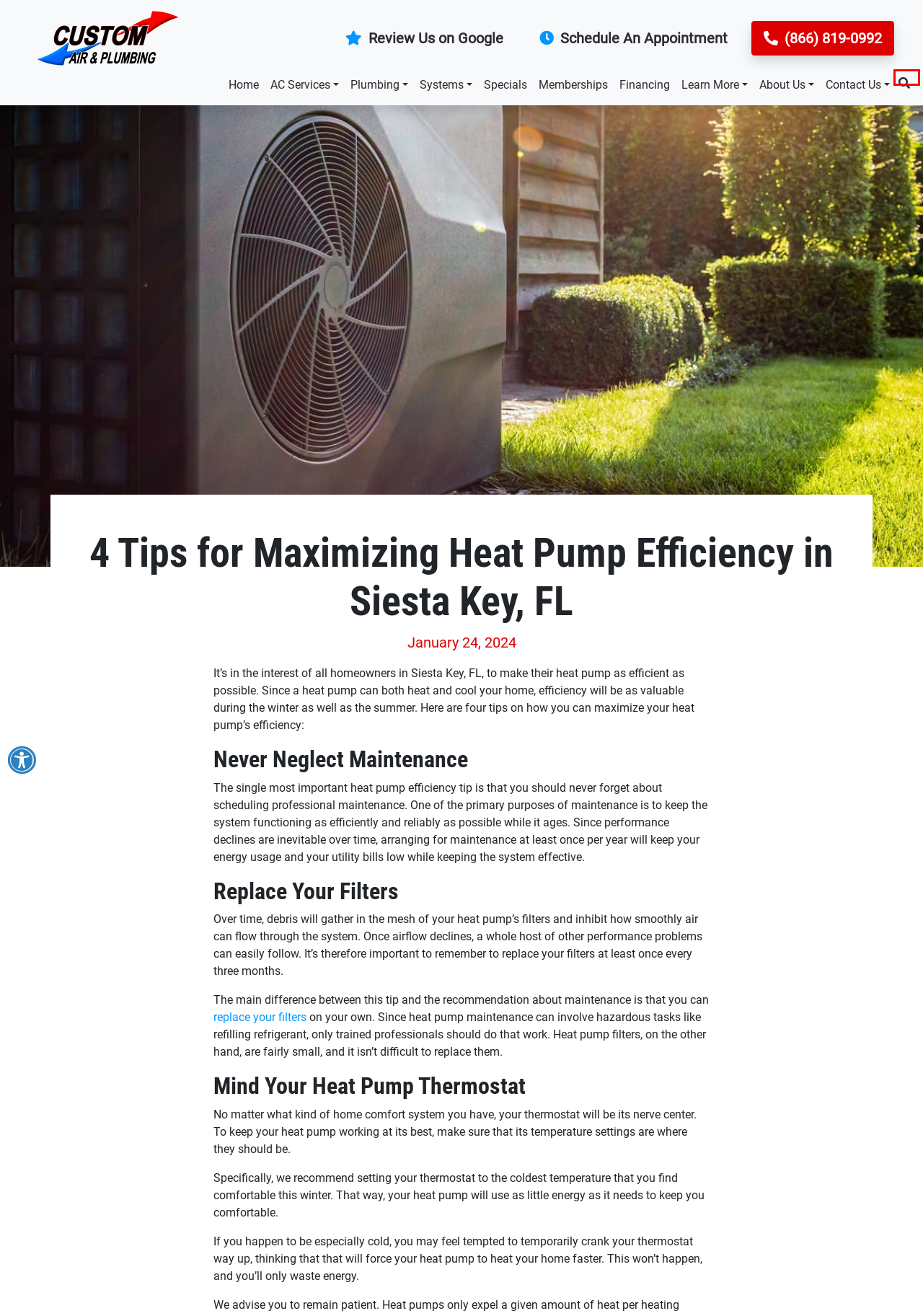Consider the screenshot of a webpage with a red bounding box and select the webpage description that best describes the new page that appears after clicking the element inside the red box. Here are the candidates:
A. Schedule AC Repair Service Sarasota FL
B. HVAC Financing | New AC System Financing | Custom Air, Inc.
C. Request an Appointment Menu
D. Membership Agreements Sarasota FL
E. Home Heating and Air Conditioning Services Sarasota FL
F. Specials for New AC Installation and Repair Services Sarasota FL
G. Search | Custom Air & Plumbing
H. Sarasota FL Air Conditioning Company

G